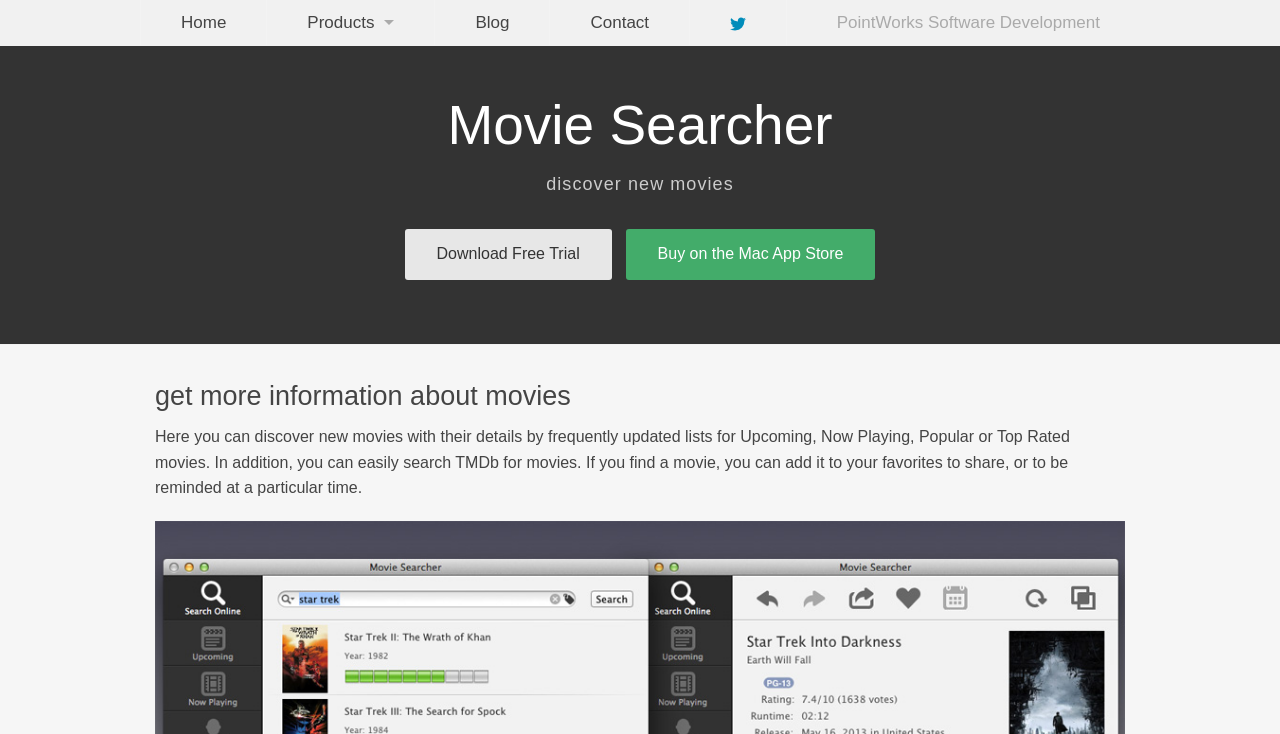Where can you buy the Movie Searcher?
Provide a concise answer using a single word or phrase based on the image.

Mac App Store